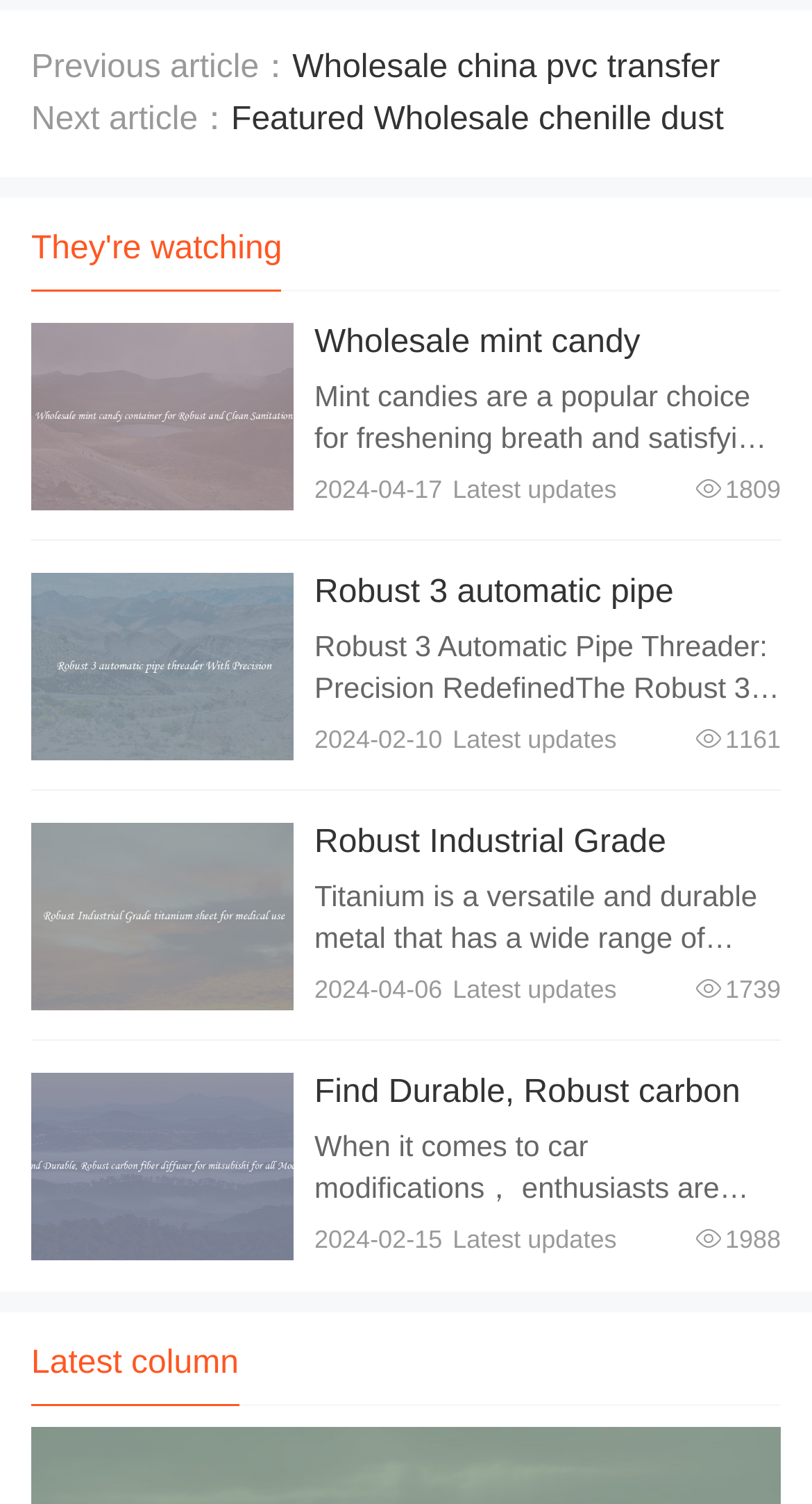Answer the following query concisely with a single word or phrase:
What is the purpose of the 'Latest column' section?

To display latest updates